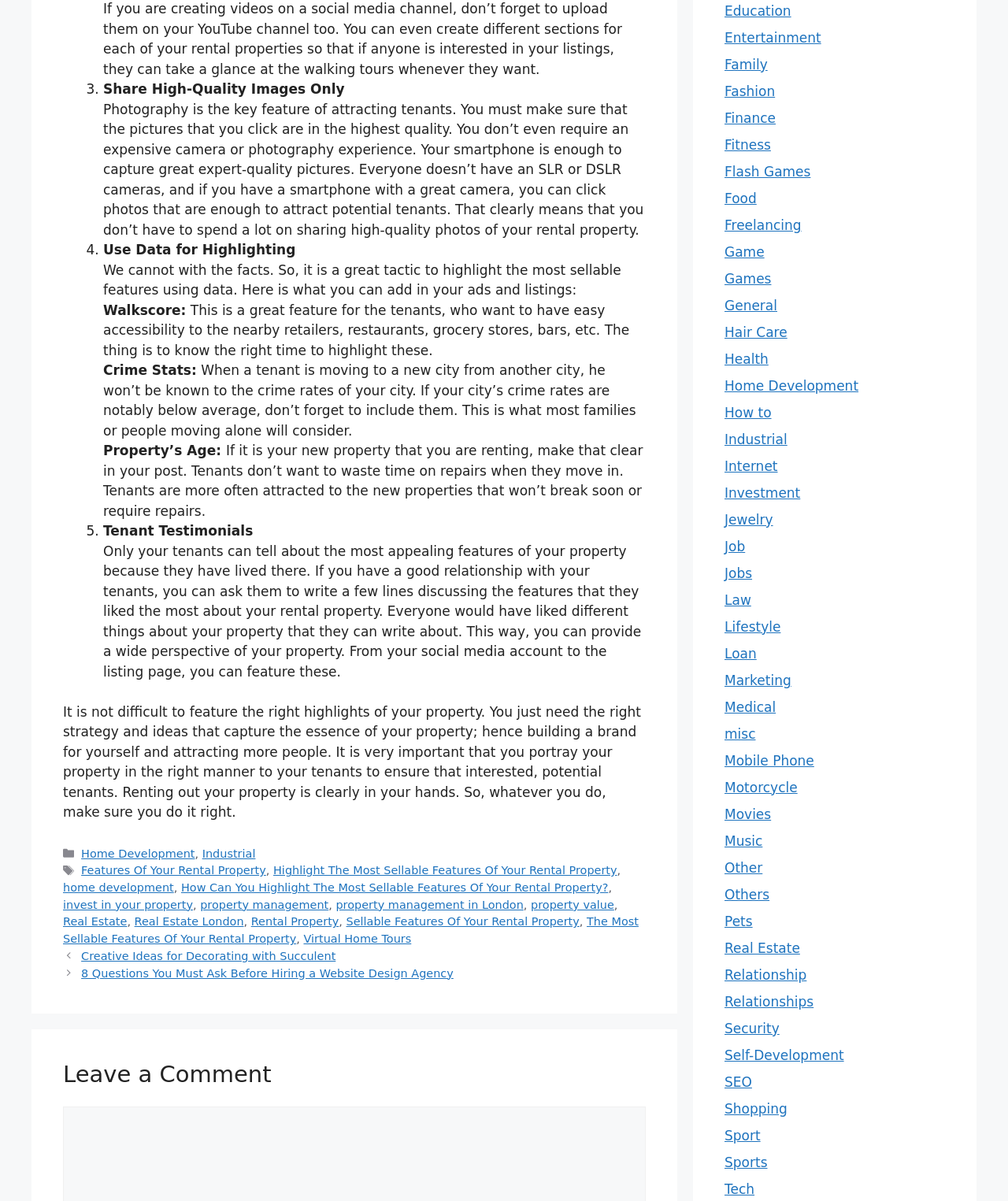Locate the UI element that matches the description Features Of Your Rental Property in the webpage screenshot. Return the bounding box coordinates in the format (top-left x, top-left y, bottom-right x, bottom-right y), with values ranging from 0 to 1.

[0.081, 0.72, 0.264, 0.73]